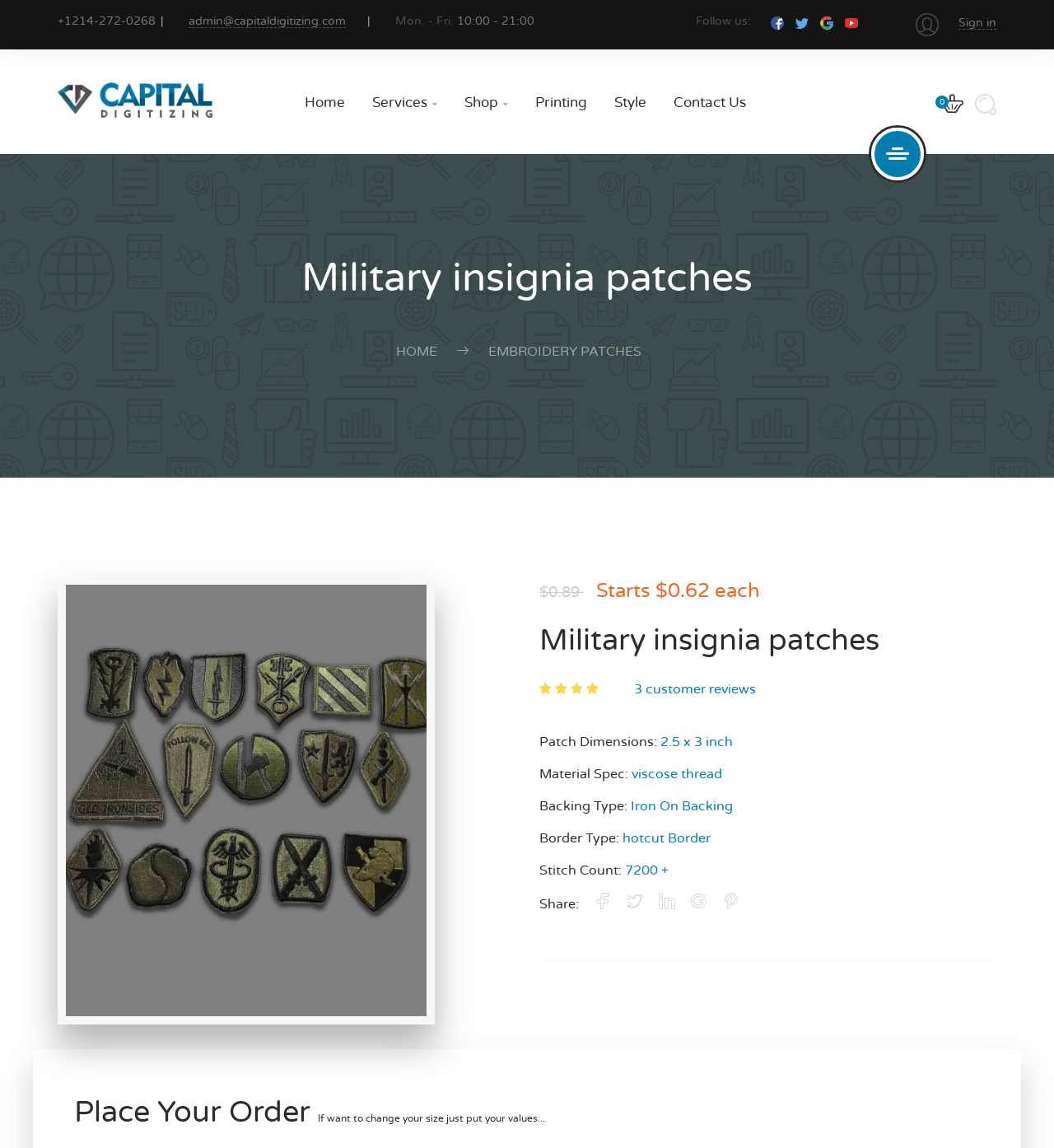Please provide a comprehensive response to the question based on the details in the image: How many customer reviews are there for the patches?

I found the number of customer reviews by looking at the product information section, where the reviews are usually displayed. The number of reviews is written in a link element as '3 customer reviews'.